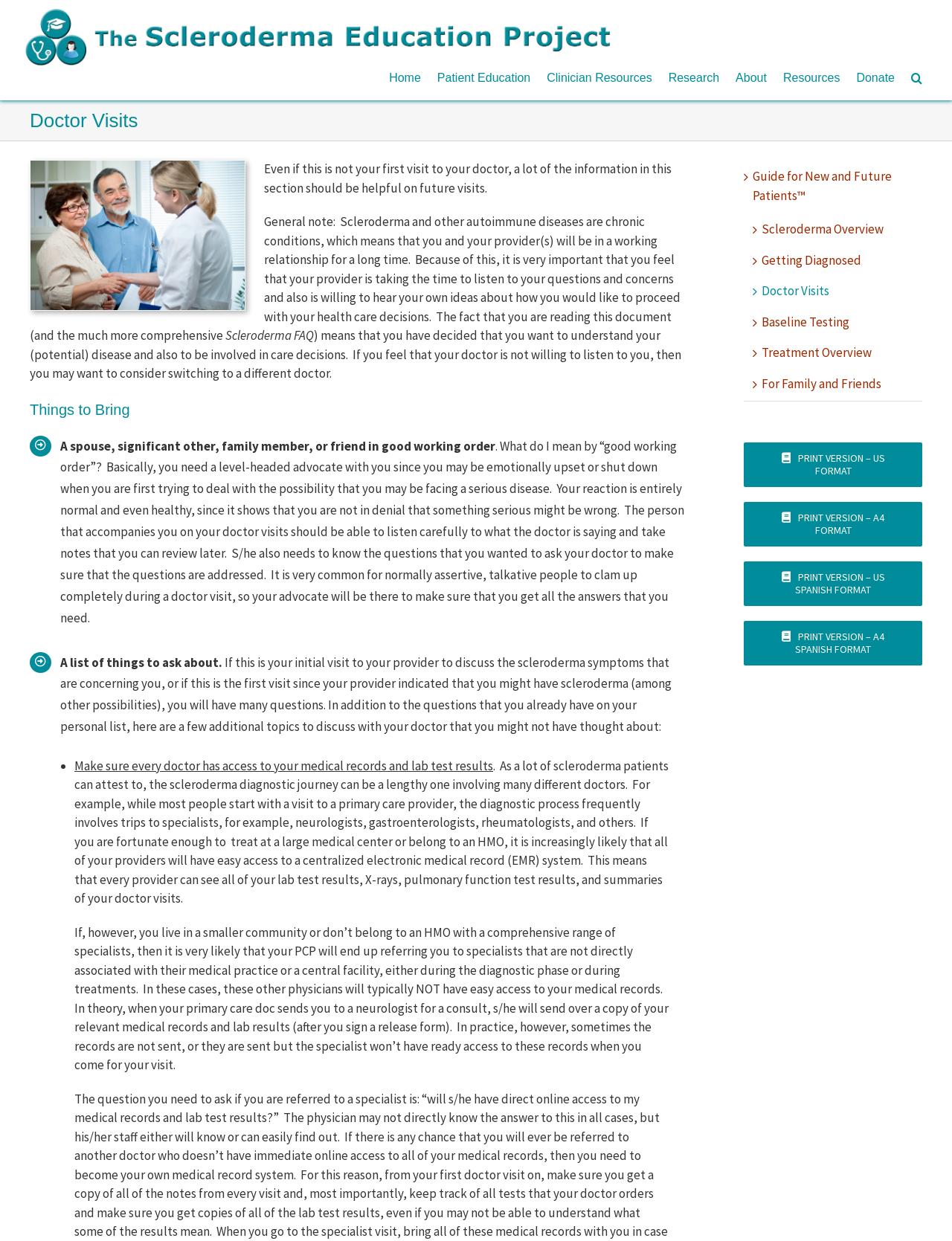Indicate the bounding box coordinates of the element that needs to be clicked to satisfy the following instruction: "Print the page in US format". The coordinates should be four float numbers between 0 and 1, i.e., [left, top, right, bottom].

[0.781, 0.357, 0.969, 0.392]